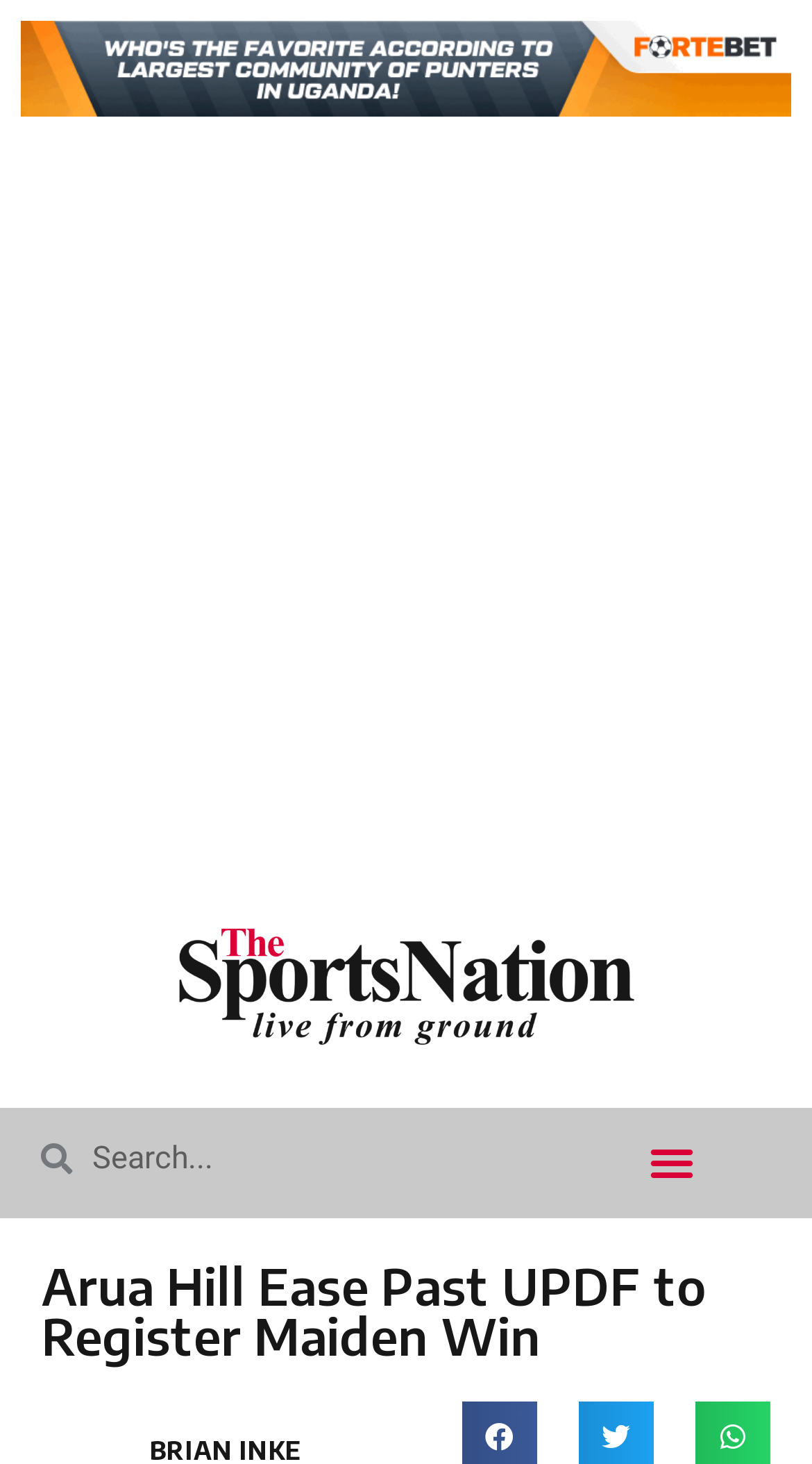Extract the main title from the webpage.

Arua Hill Ease Past UPDF to Register Maiden Win